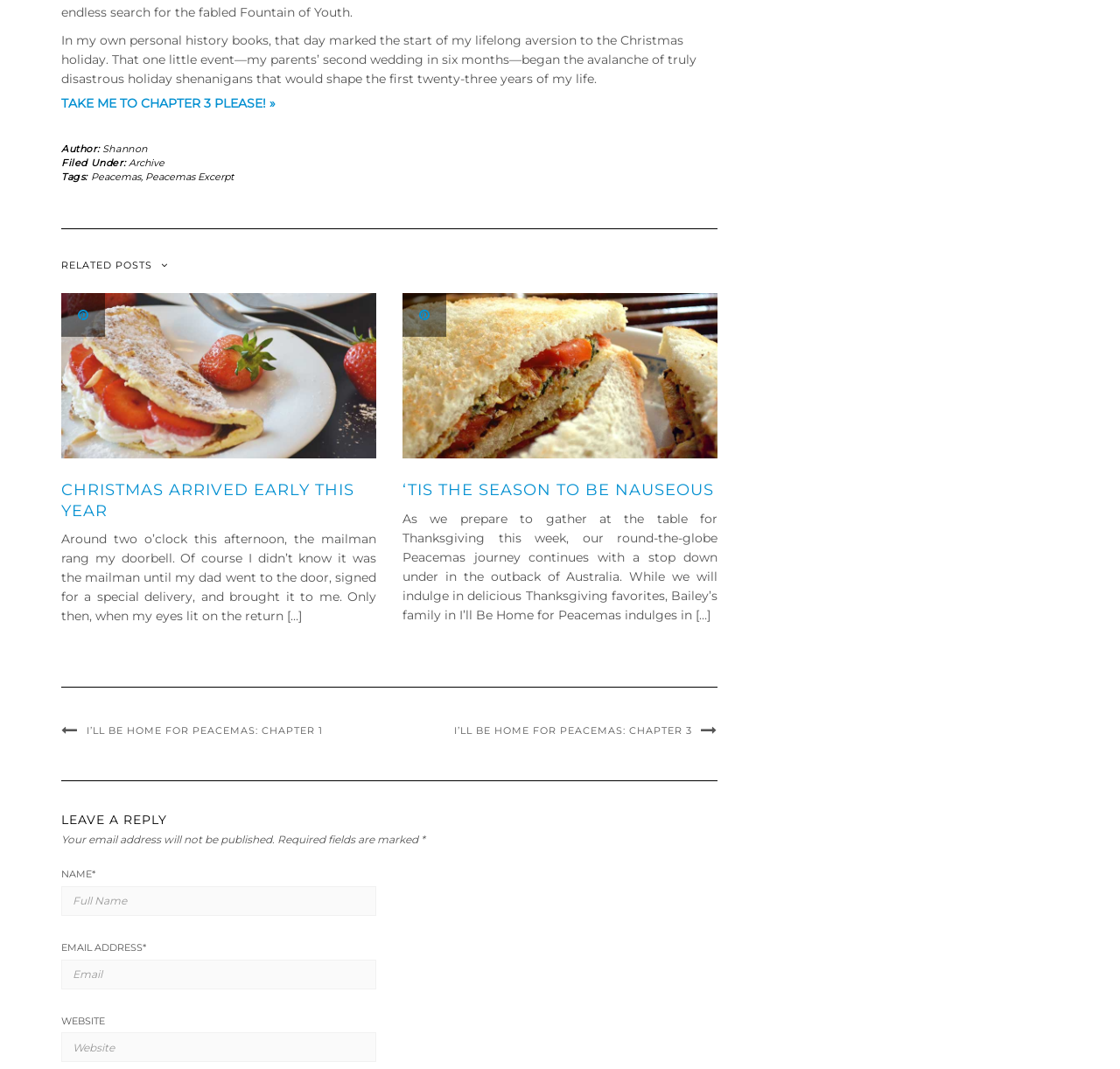Provide a one-word or one-phrase answer to the question:
What is the purpose of the textboxes?

To leave a reply